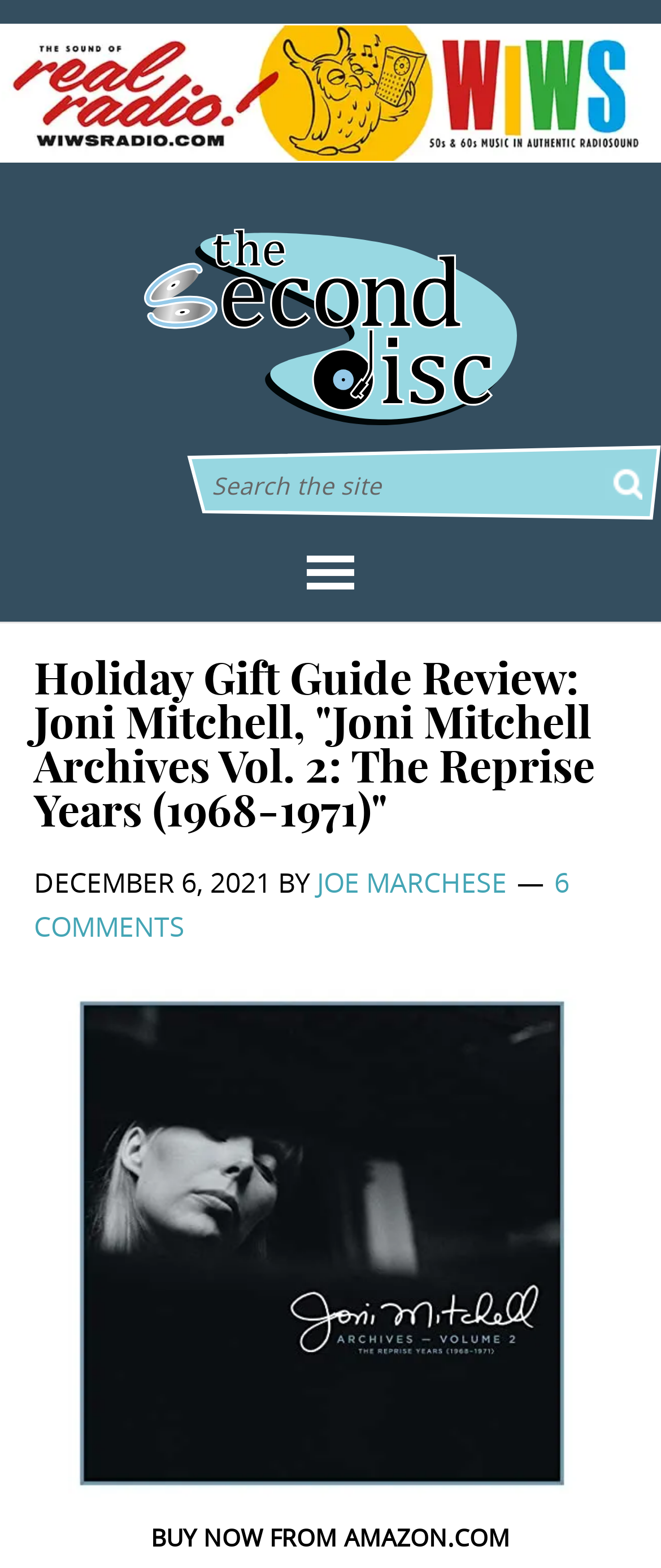Determine the bounding box for the UI element that matches this description: "Search".

[0.915, 0.298, 0.972, 0.319]